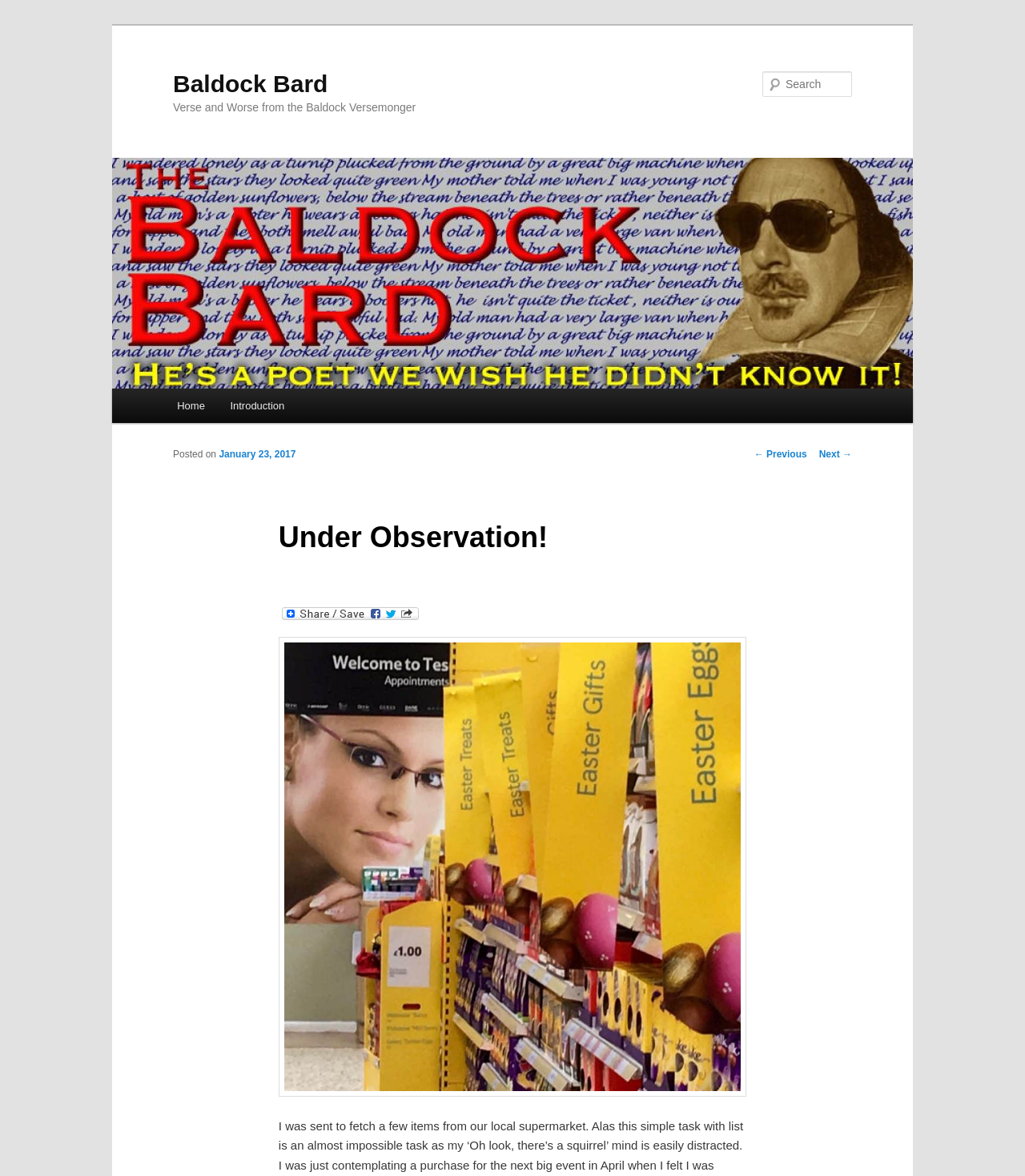Find the bounding box coordinates of the element to click in order to complete this instruction: "share the post". The bounding box coordinates must be four float numbers between 0 and 1, denoted as [left, top, right, bottom].

[0.272, 0.509, 0.412, 0.531]